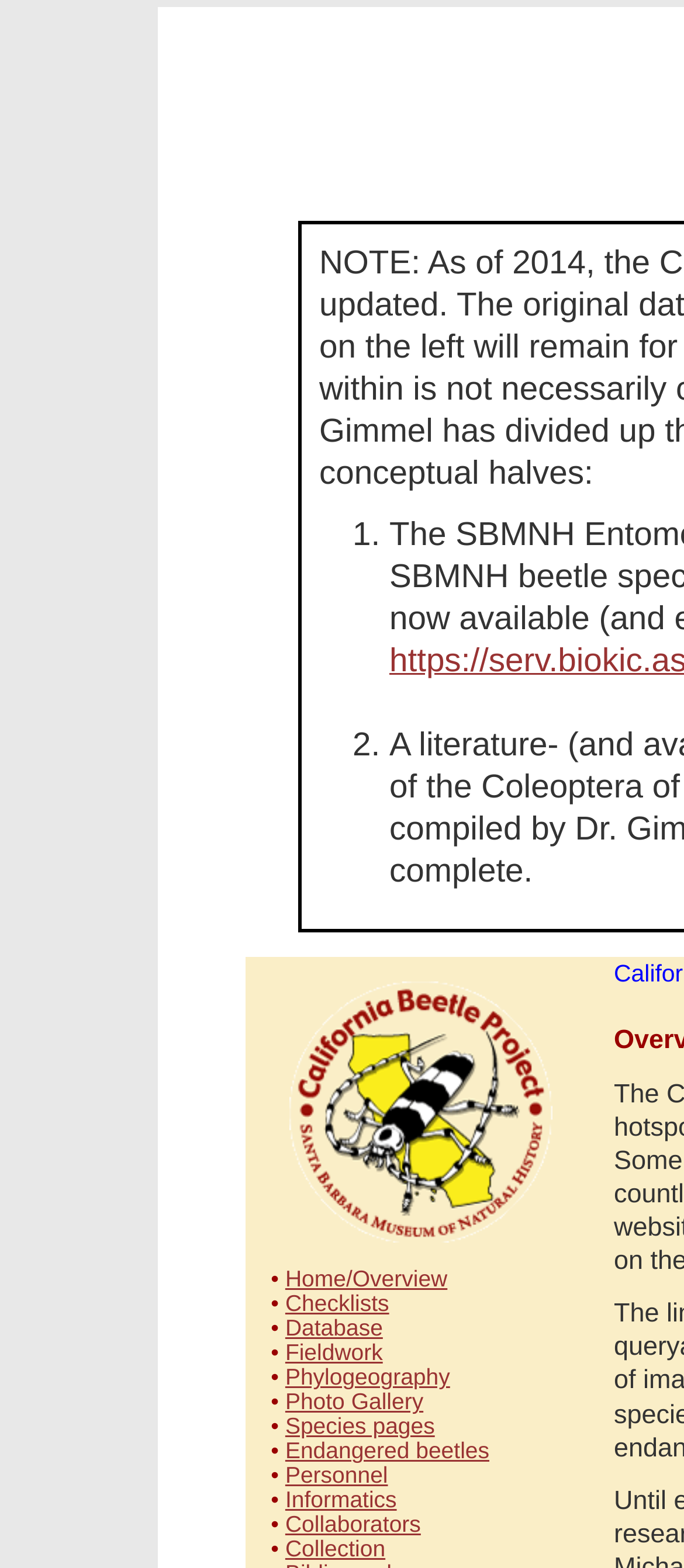Based on the element description: "Home/Overview", identify the UI element and provide its bounding box coordinates. Use four float numbers between 0 and 1, [left, top, right, bottom].

[0.417, 0.807, 0.654, 0.824]